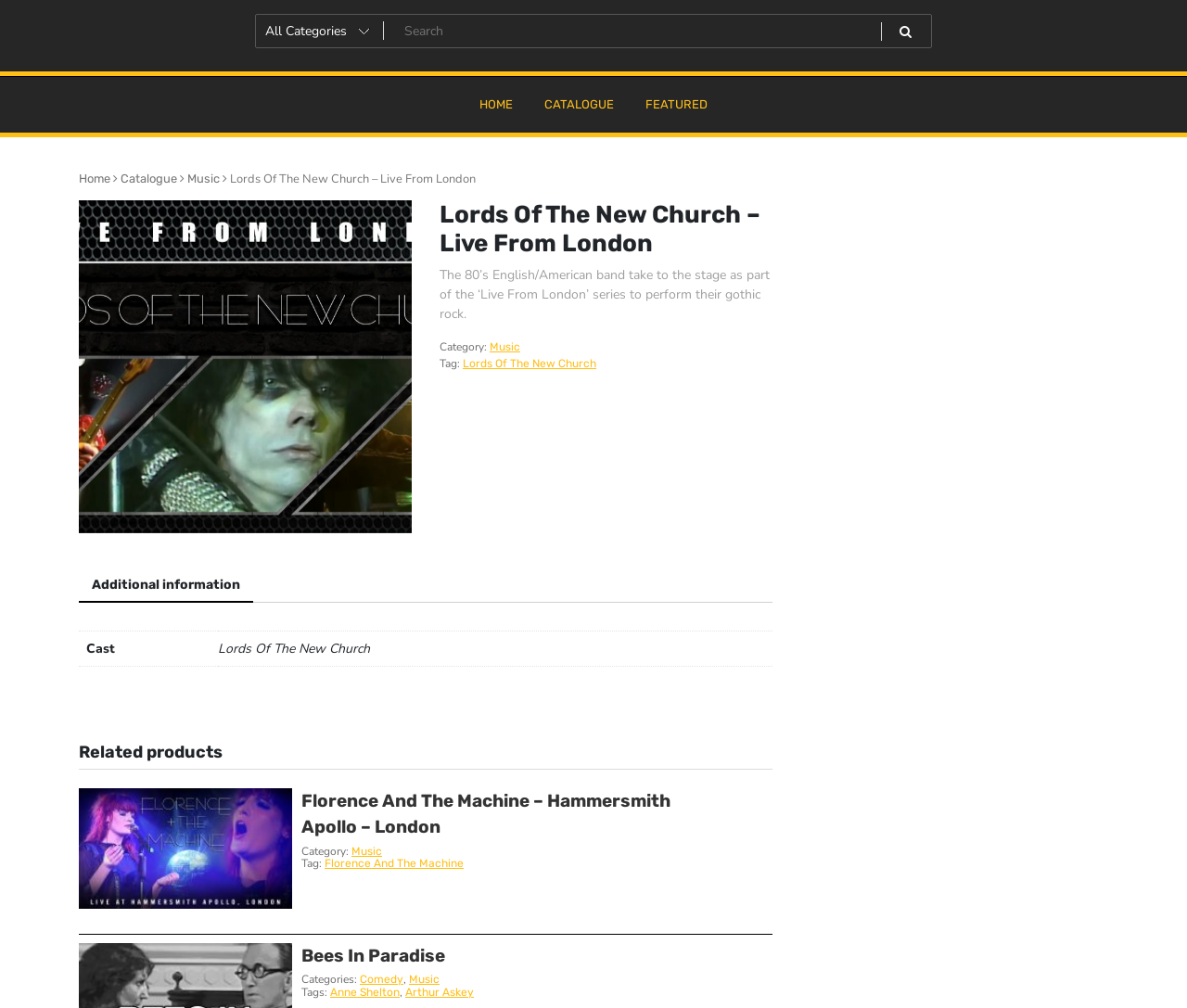What is the name of the series?
Kindly answer the question with as much detail as you can.

The name of the series can be found in the heading element 'Lords Of The New Church – Live From London' and also in the description 'The 80’s English/American band take to the stage as part of the ‘Live From London’ series to perform their gothic rock.'